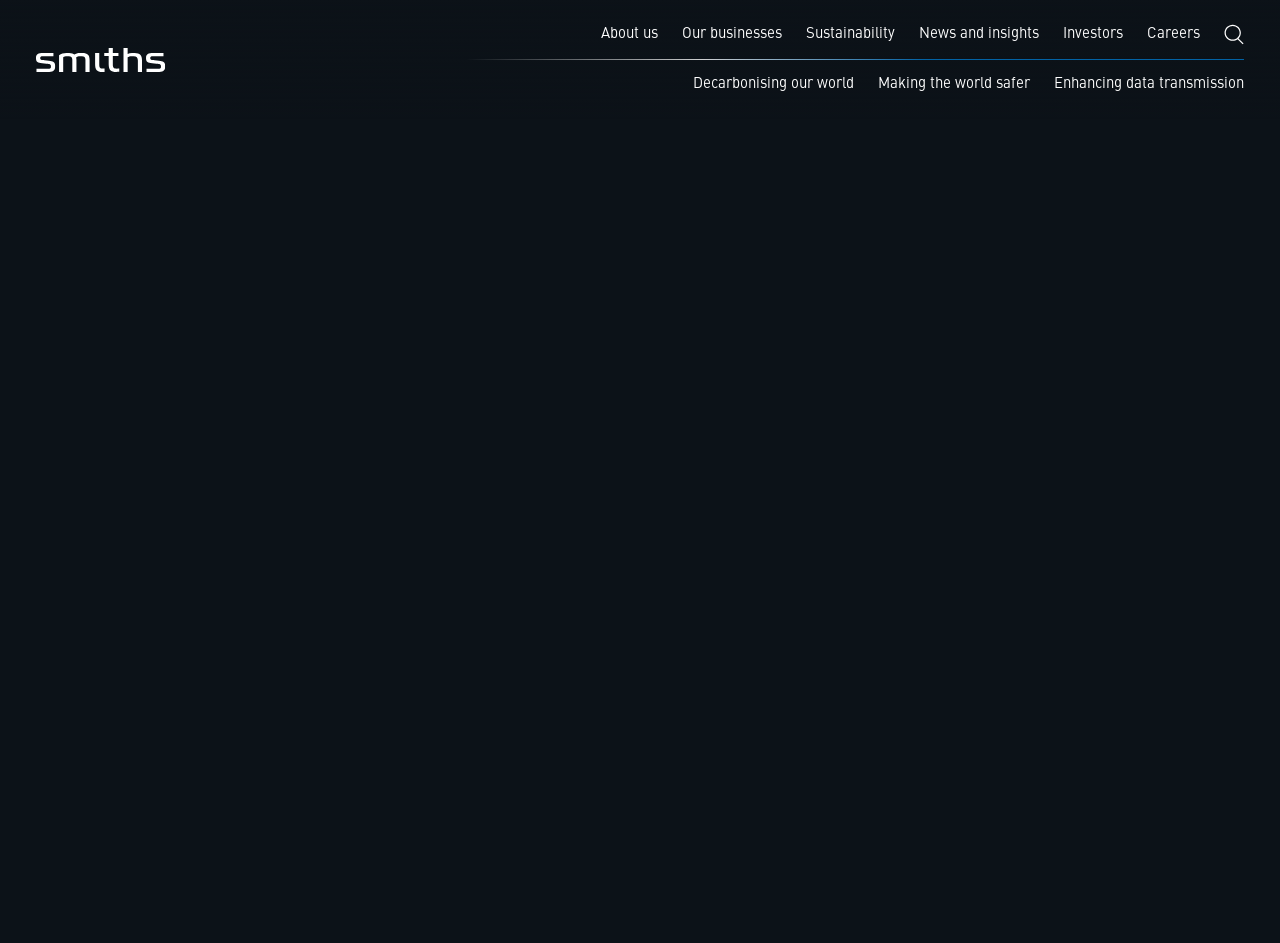Please identify the bounding box coordinates of the element that needs to be clicked to perform the following instruction: "Learn about chemotherapy".

None